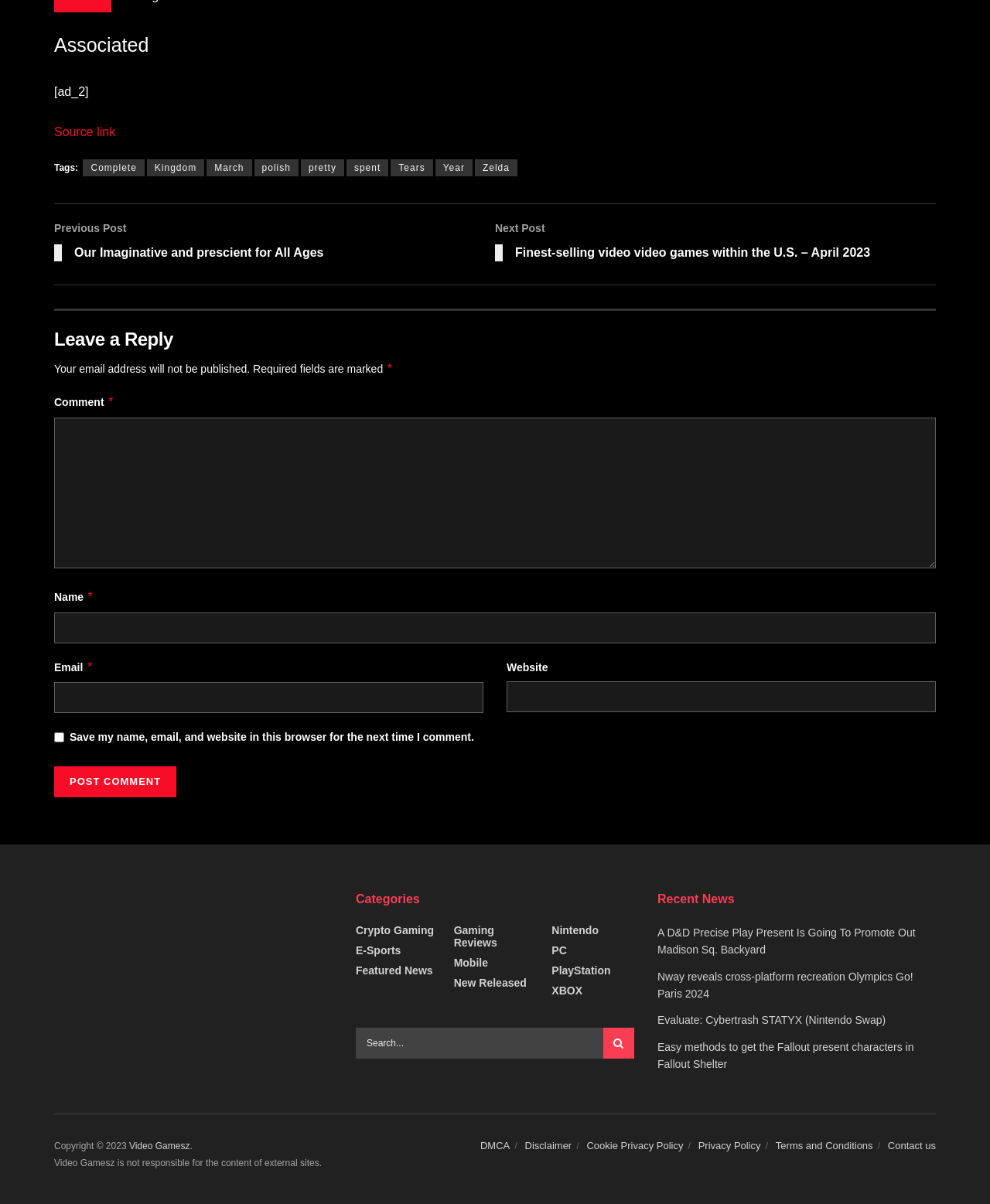Find the bounding box coordinates of the area to click in order to follow the instruction: "Click on the 'Post Comment' button".

[0.055, 0.637, 0.178, 0.662]